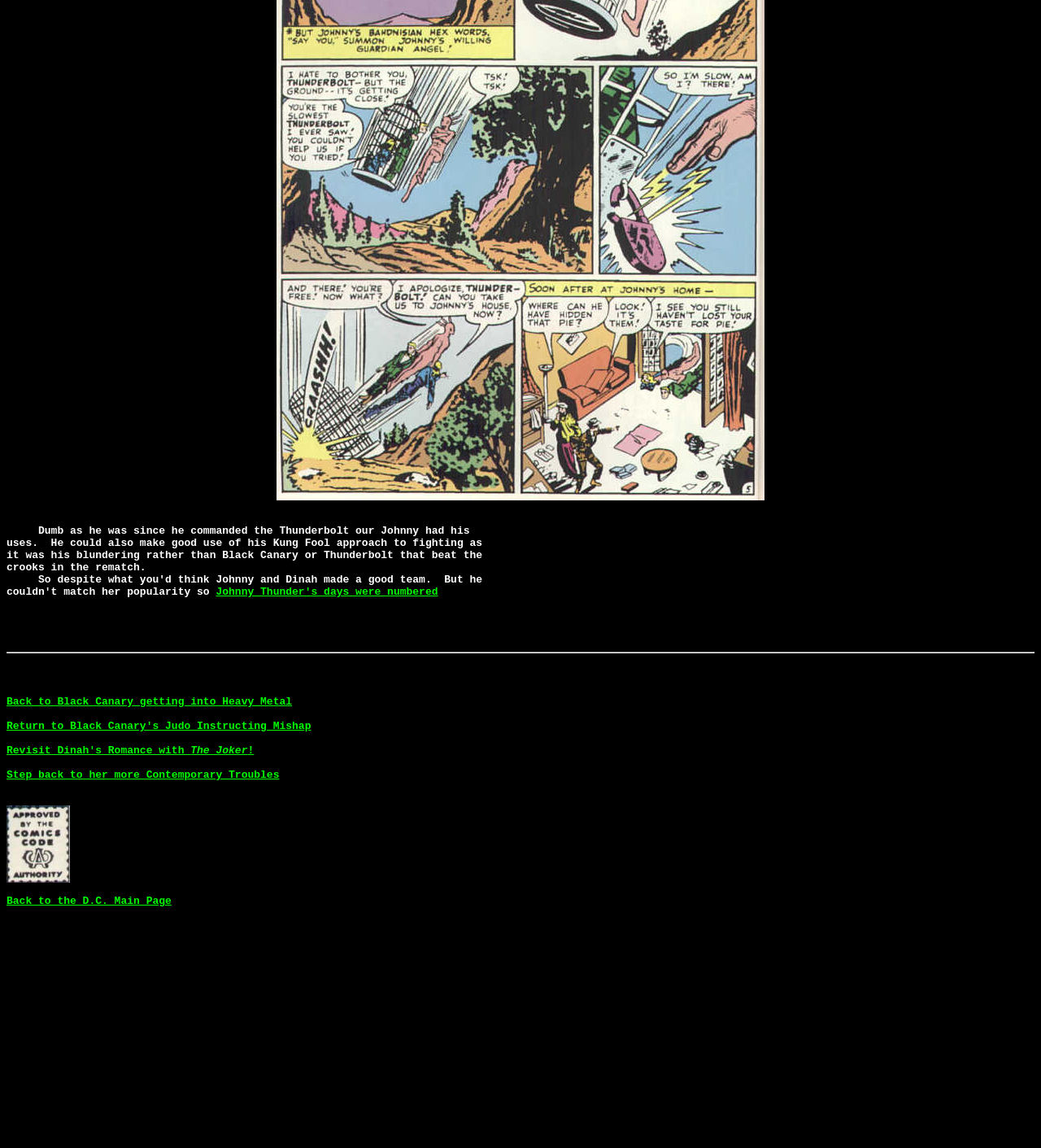Mark the bounding box of the element that matches the following description: "Johnny Thunder's days were numbered".

[0.208, 0.51, 0.422, 0.521]